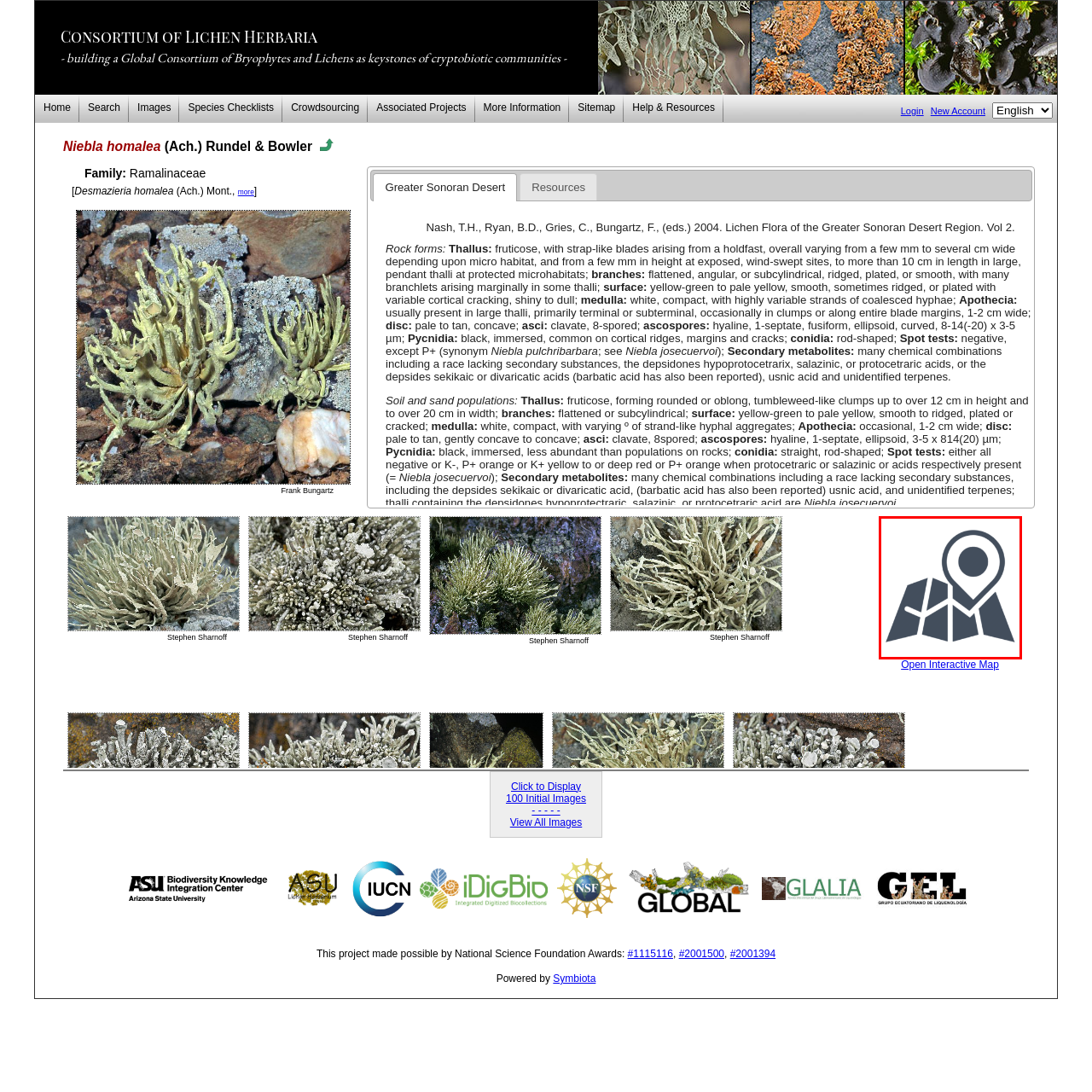View the portion of the image within the red bounding box and answer this question using a single word or phrase:
What does the dark color palette convey?

Clarity and modernity